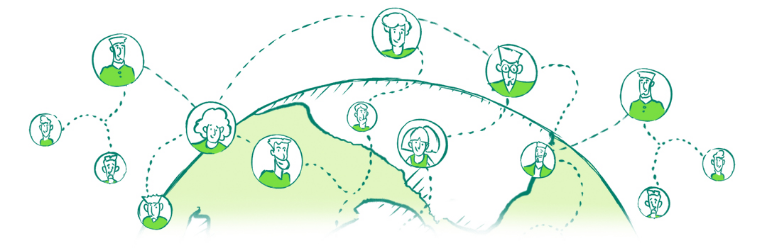What color outlines encircle the individuals?
Use the screenshot to answer the question with a single word or phrase.

Green